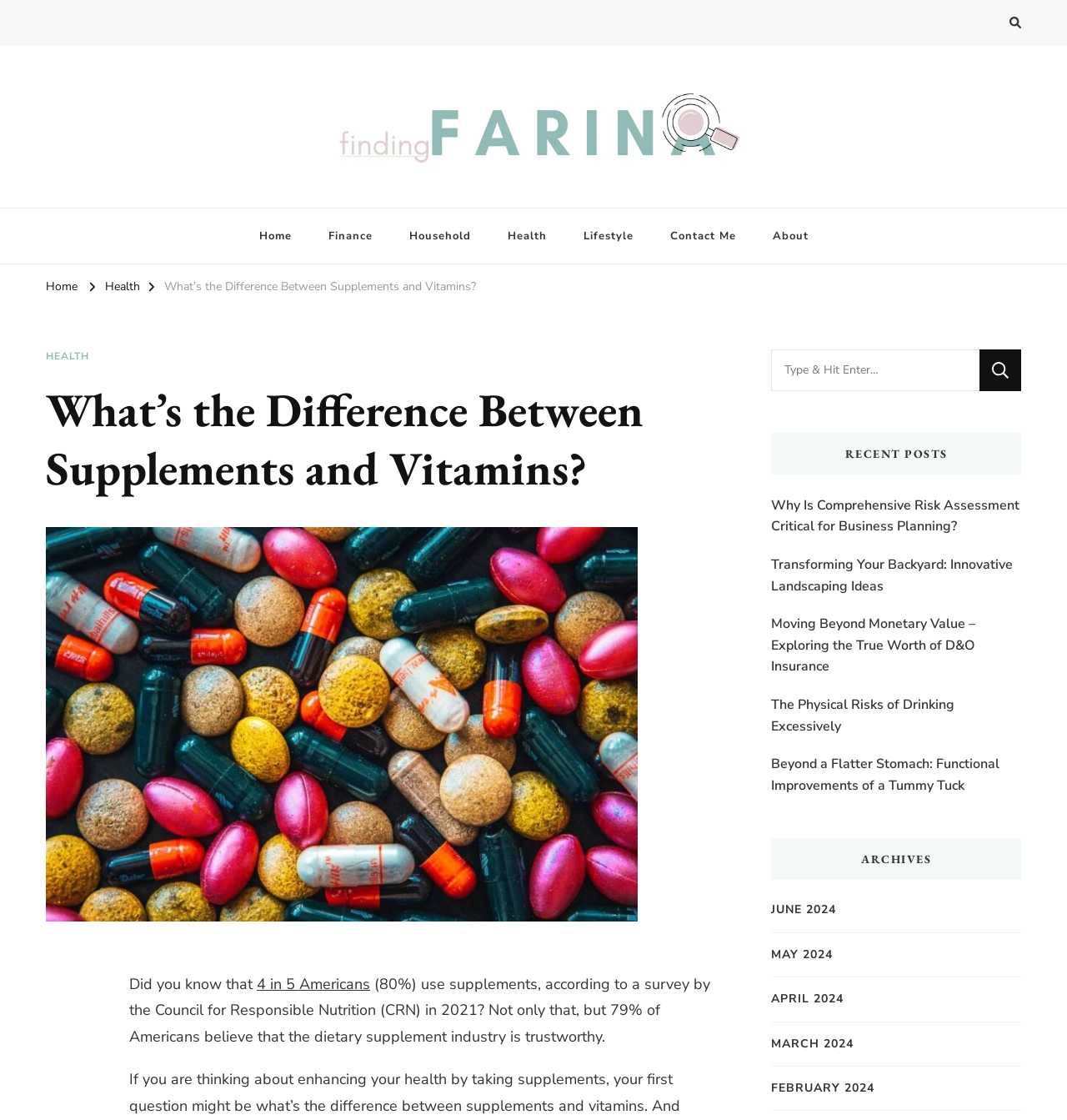Respond to the following question with a brief word or phrase:
What is the topic of the current article?

Supplements and Vitamins